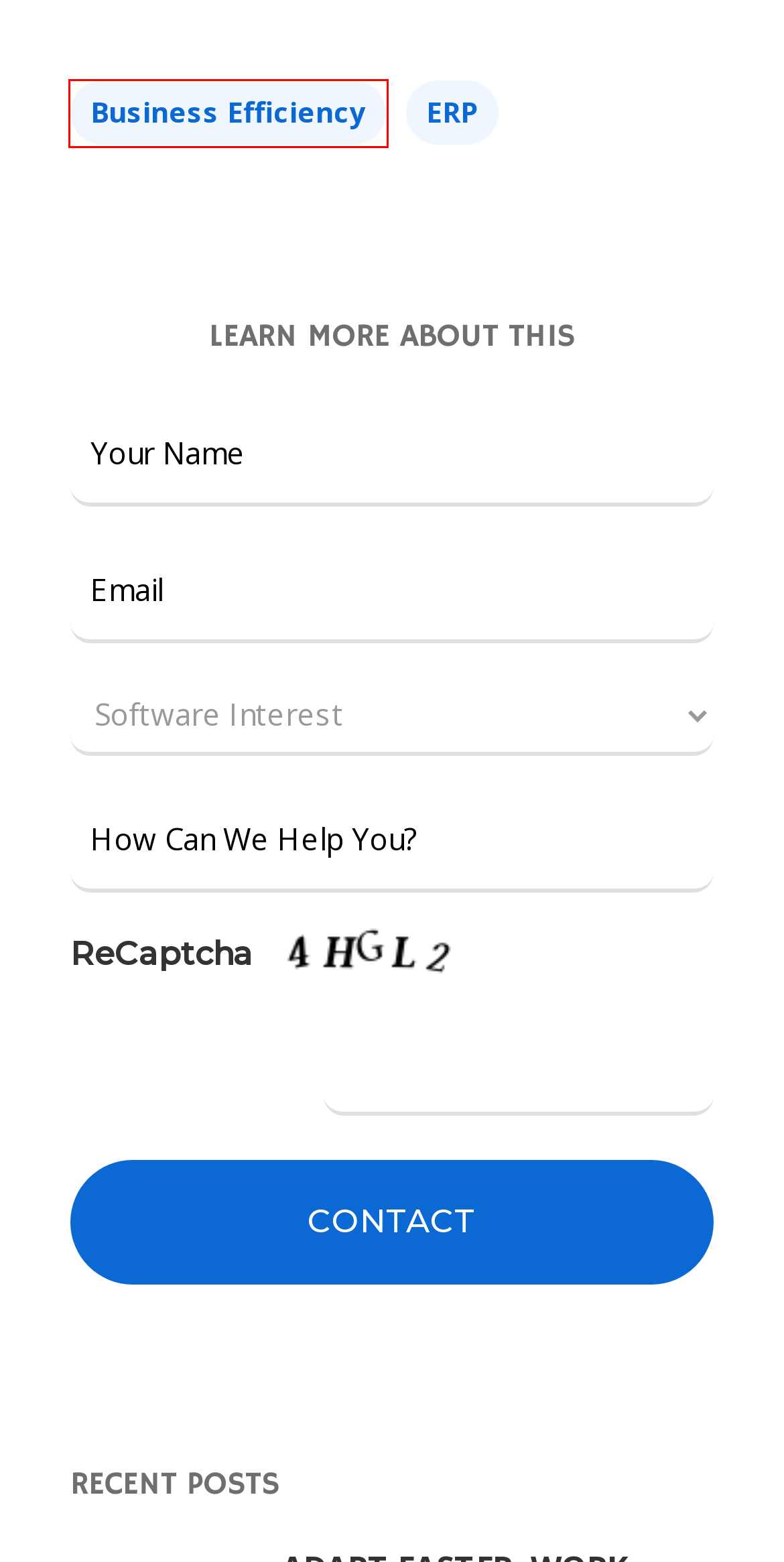Examine the screenshot of a webpage with a red bounding box around an element. Then, select the webpage description that best represents the new page after clicking the highlighted element. Here are the descriptions:
A. ERP Archives - Flexxus
B. business efficiency Archives - Flexxus
C. Uses for AI in Business - Flexxus
D. 4 Benefits of ERP Software for Manufacturing - Flexxus
E. Sales and Marketing Archives - Flexxus
F. Operations Archives - Flexxus
G. News Archives - Flexxus
H. Finance Archives - Flexxus

B